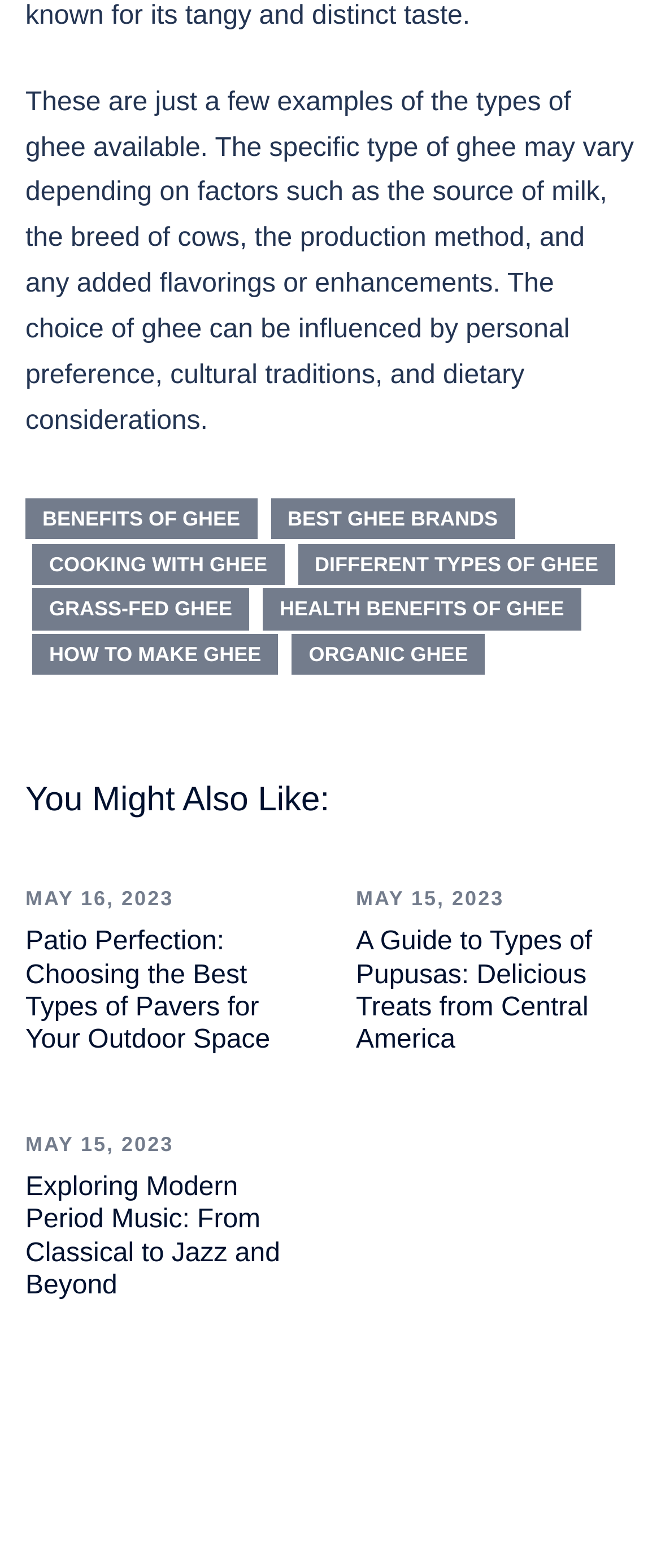What is the topic of the first article?
Using the image as a reference, answer the question with a short word or phrase.

Ghee